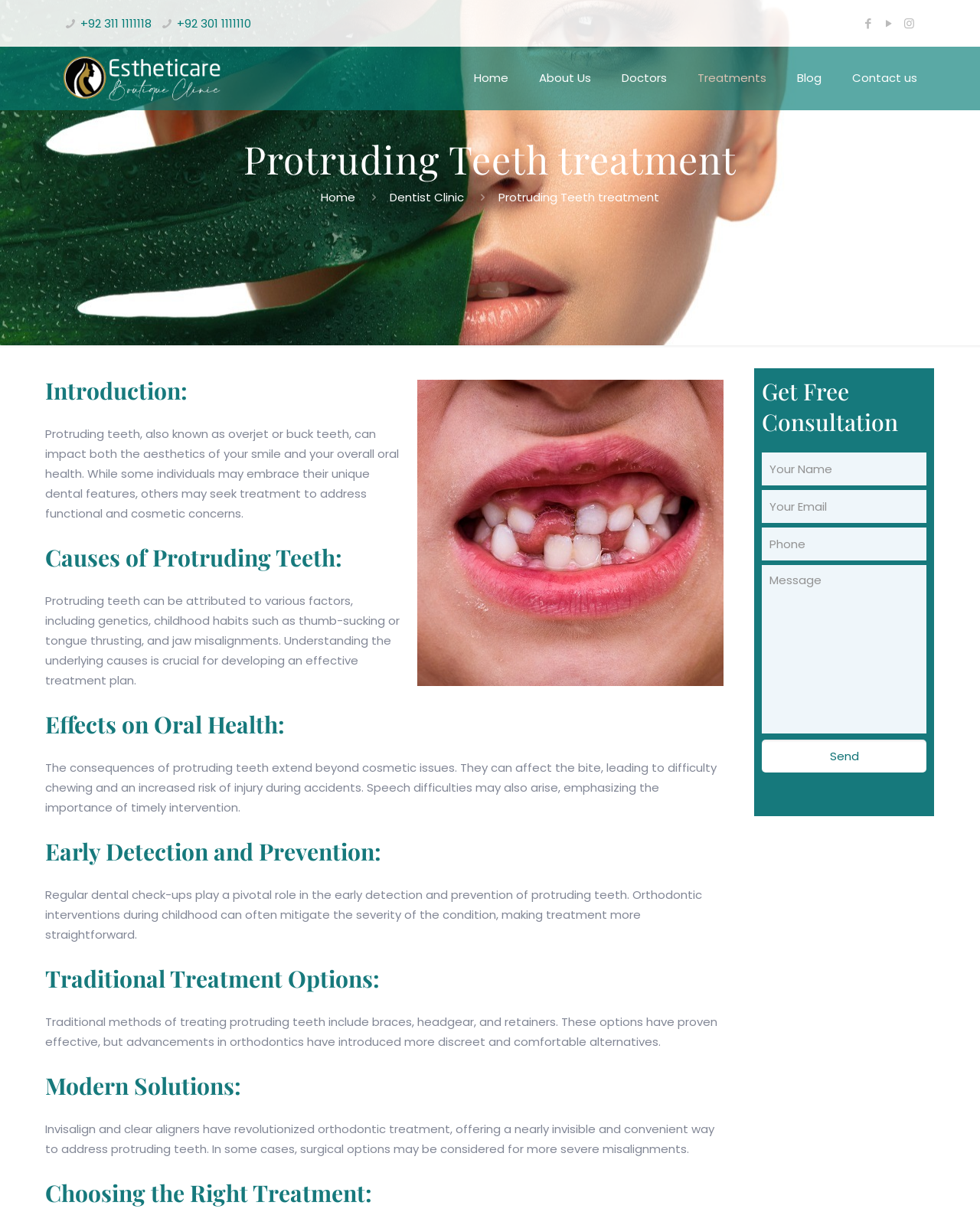Locate the bounding box coordinates of the element that should be clicked to execute the following instruction: "Check out my books".

None